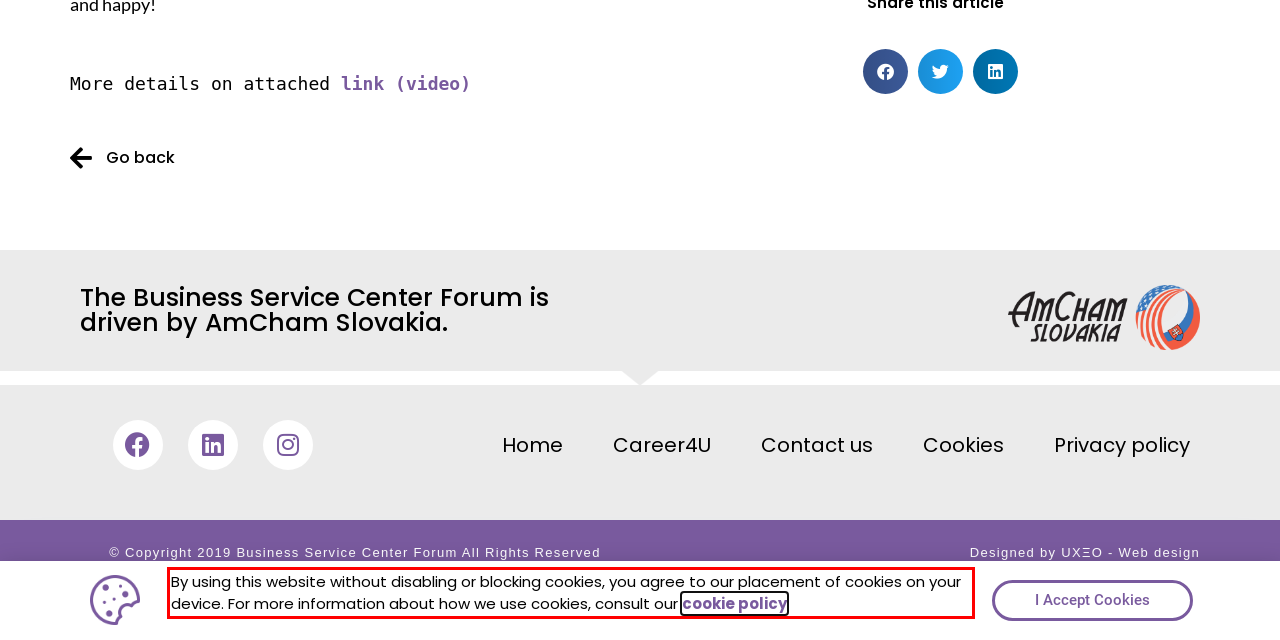Please recognize and transcribe the text located inside the red bounding box in the webpage image.

By using this website without disabling or blocking cookies, you agree to our placement of cookies on your device. For more information about how we use cookies, consult our cookie policy.